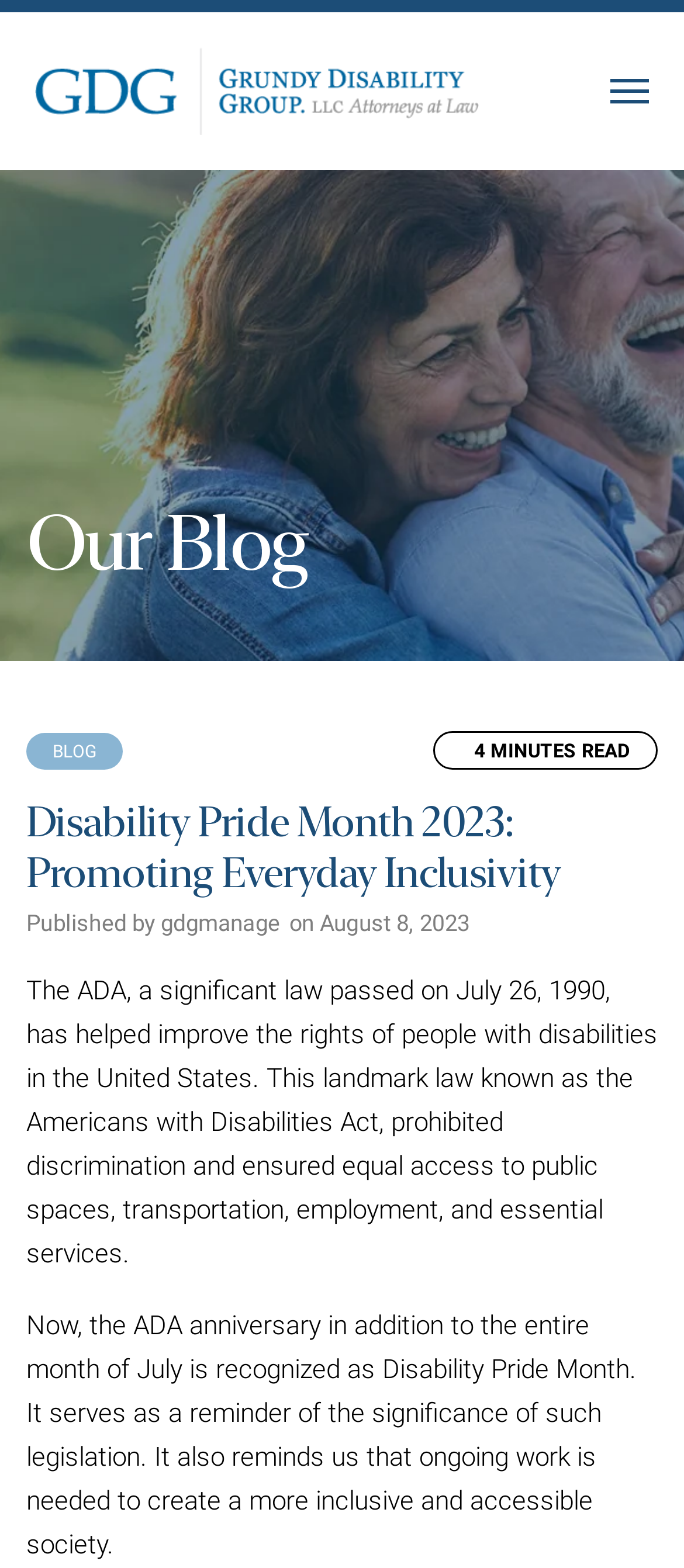Predict the bounding box coordinates of the UI element that matches this description: "aria-label="Toggle navigation"". The coordinates should be in the format [left, top, right, bottom] with each value between 0 and 1.

[0.892, 0.046, 0.949, 0.07]